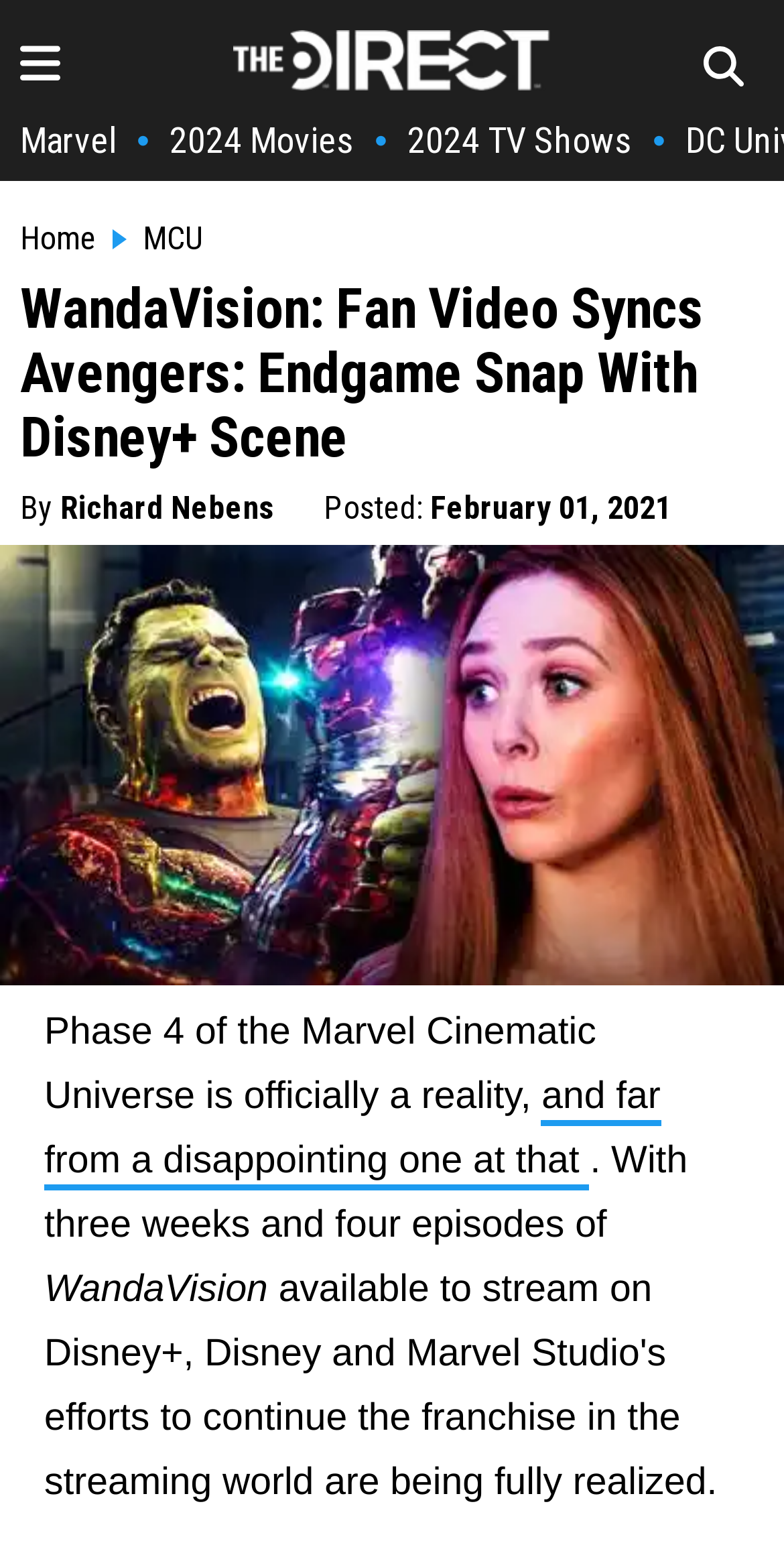Please identify the bounding box coordinates of the region to click in order to complete the given instruction: "view article by Richard Nebens". The coordinates should be four float numbers between 0 and 1, i.e., [left, top, right, bottom].

[0.077, 0.317, 0.351, 0.342]